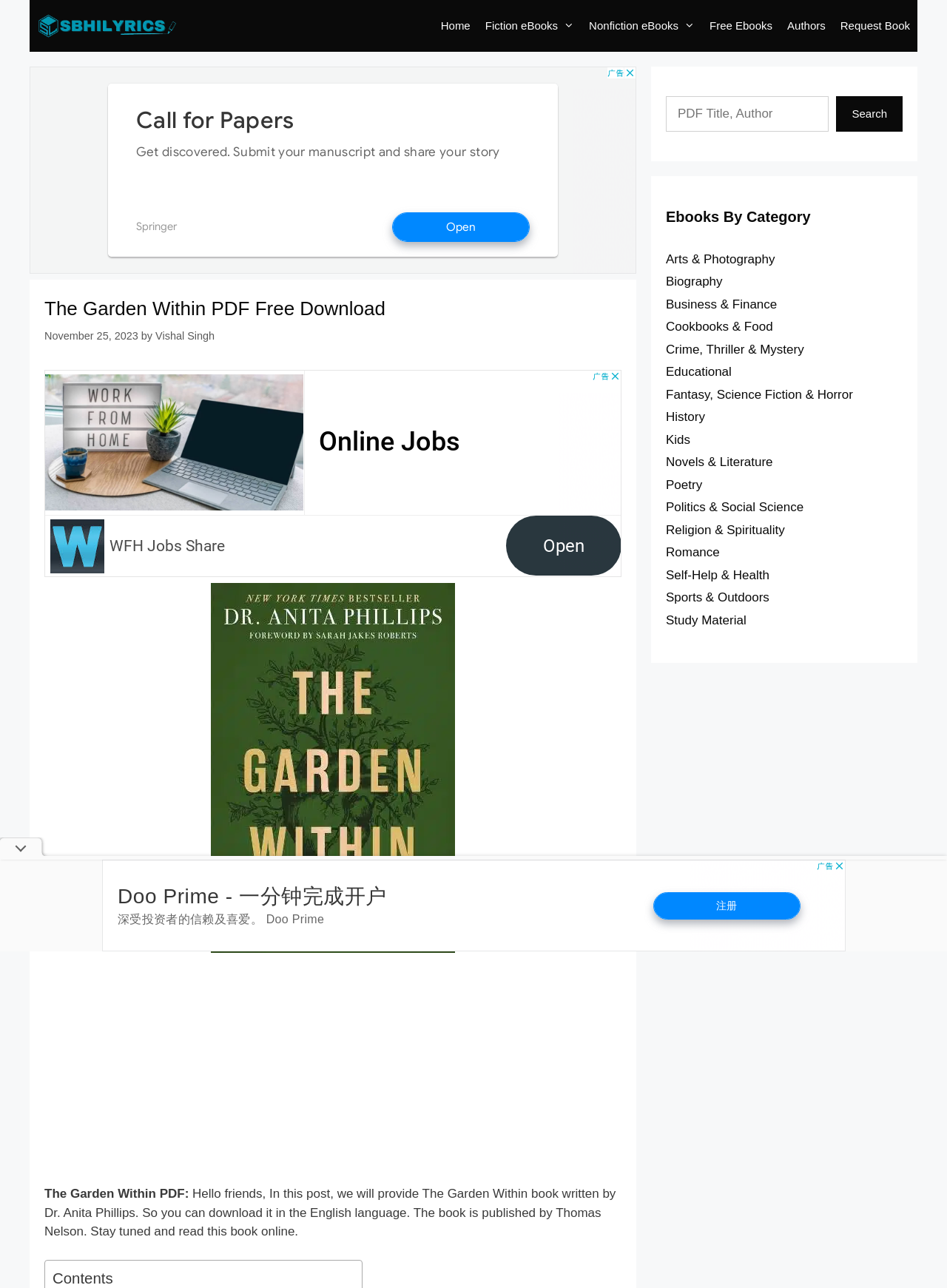Pinpoint the bounding box coordinates of the clickable area necessary to execute the following instruction: "Click the 'Contact Us' link". The coordinates should be given as four float numbers between 0 and 1, namely [left, top, right, bottom].

None